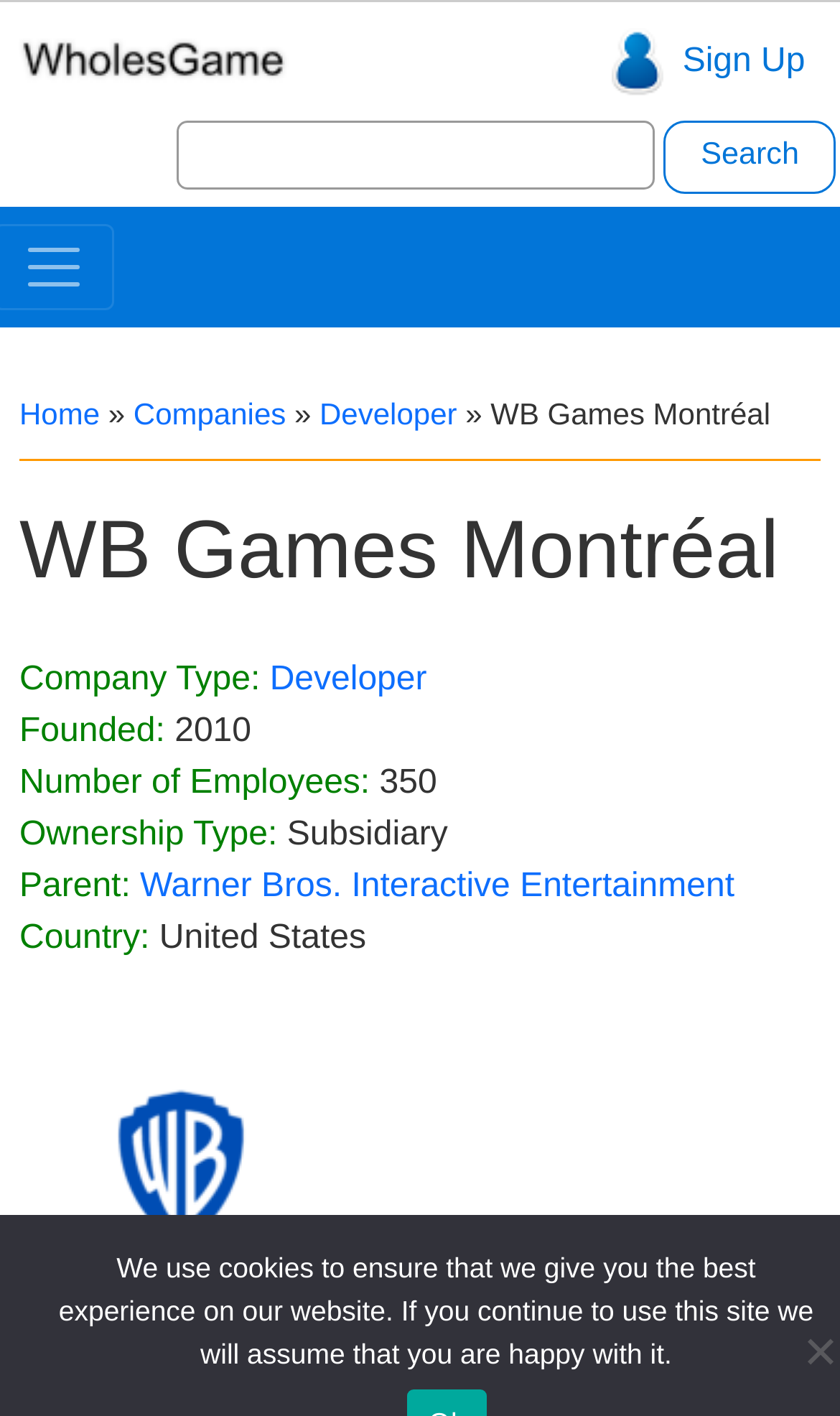What type of company is WB Games Montréal?
Answer with a single word or phrase, using the screenshot for reference.

Developer